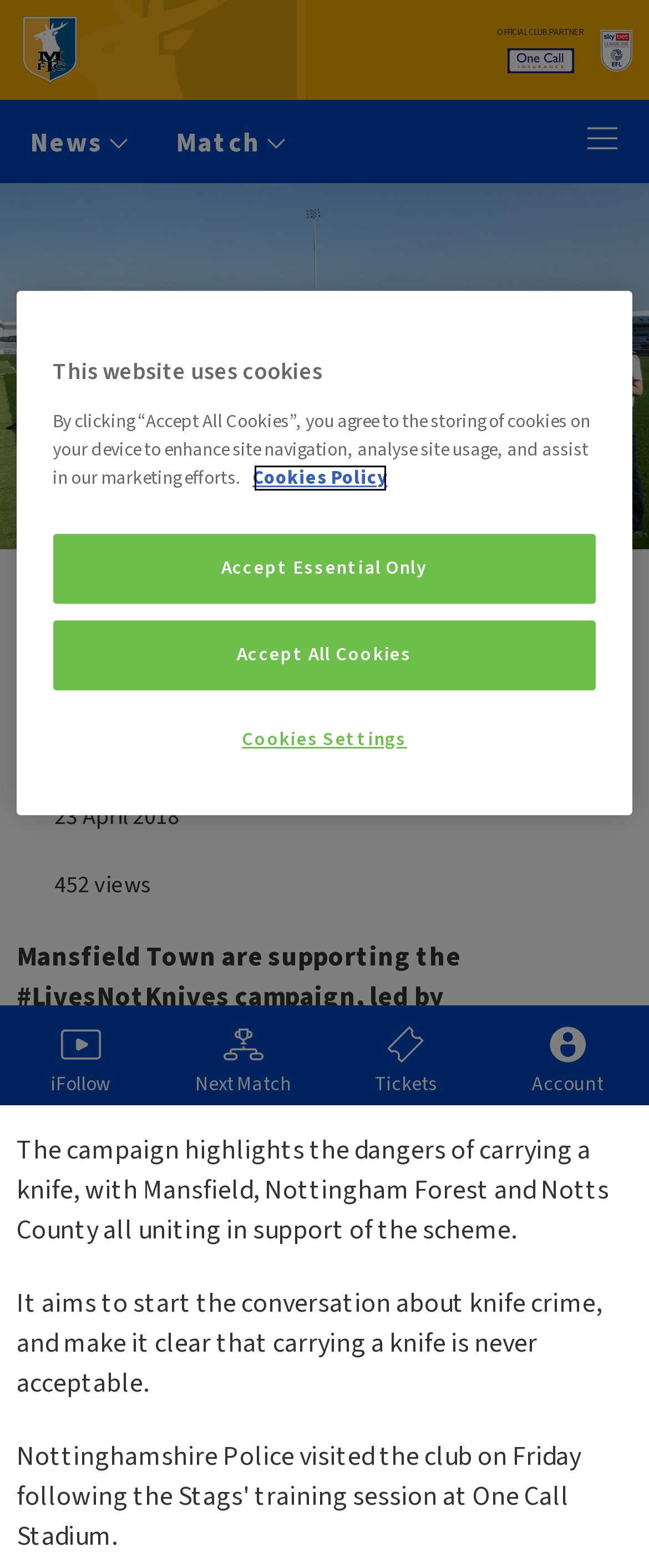Provide a short, one-word or phrase answer to the question below:
What is the purpose of the LivesNotKnives campaign?

To tackle knife crime